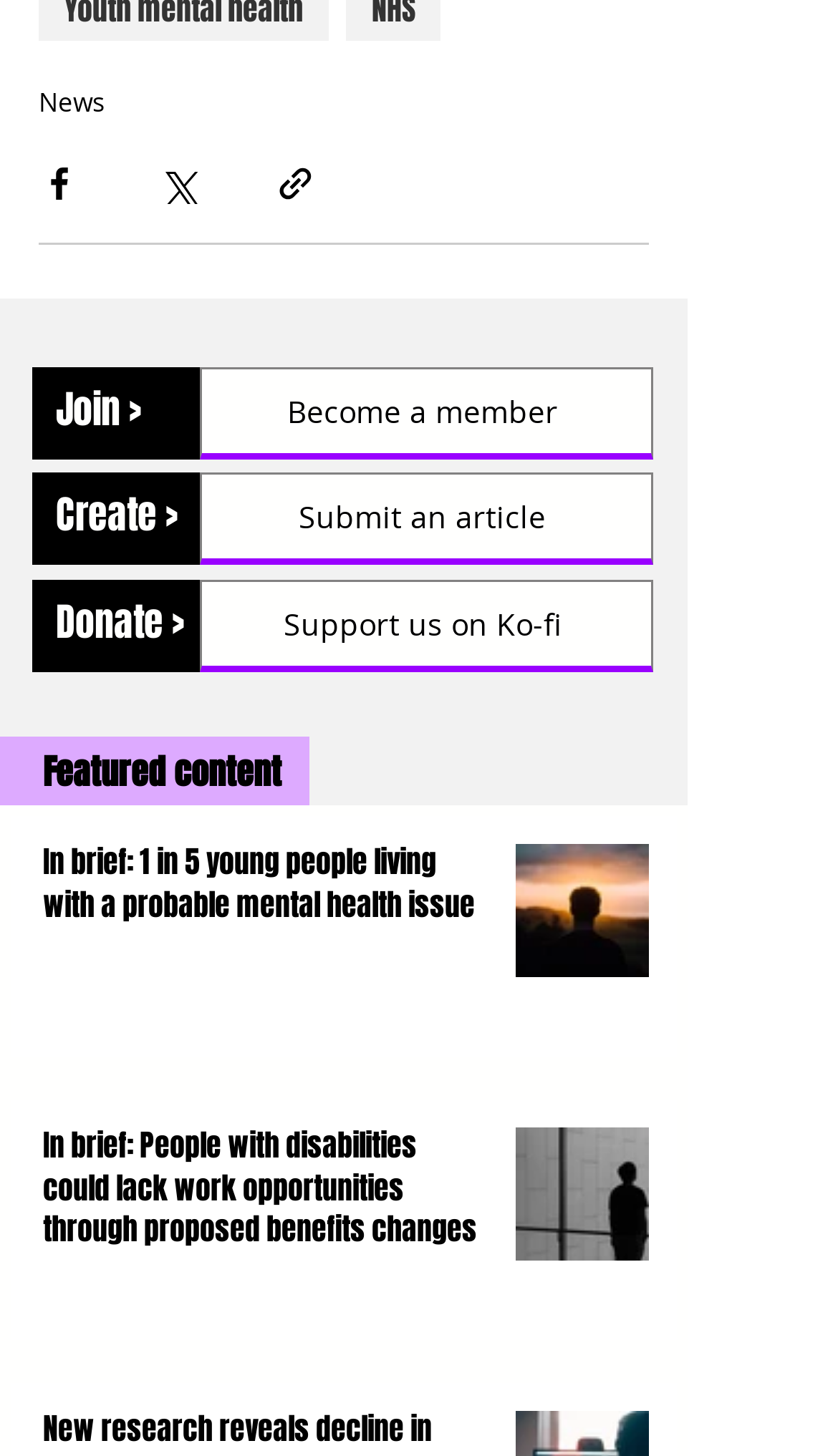Please mark the clickable region by giving the bounding box coordinates needed to complete this instruction: "Click on News".

[0.046, 0.058, 0.126, 0.082]